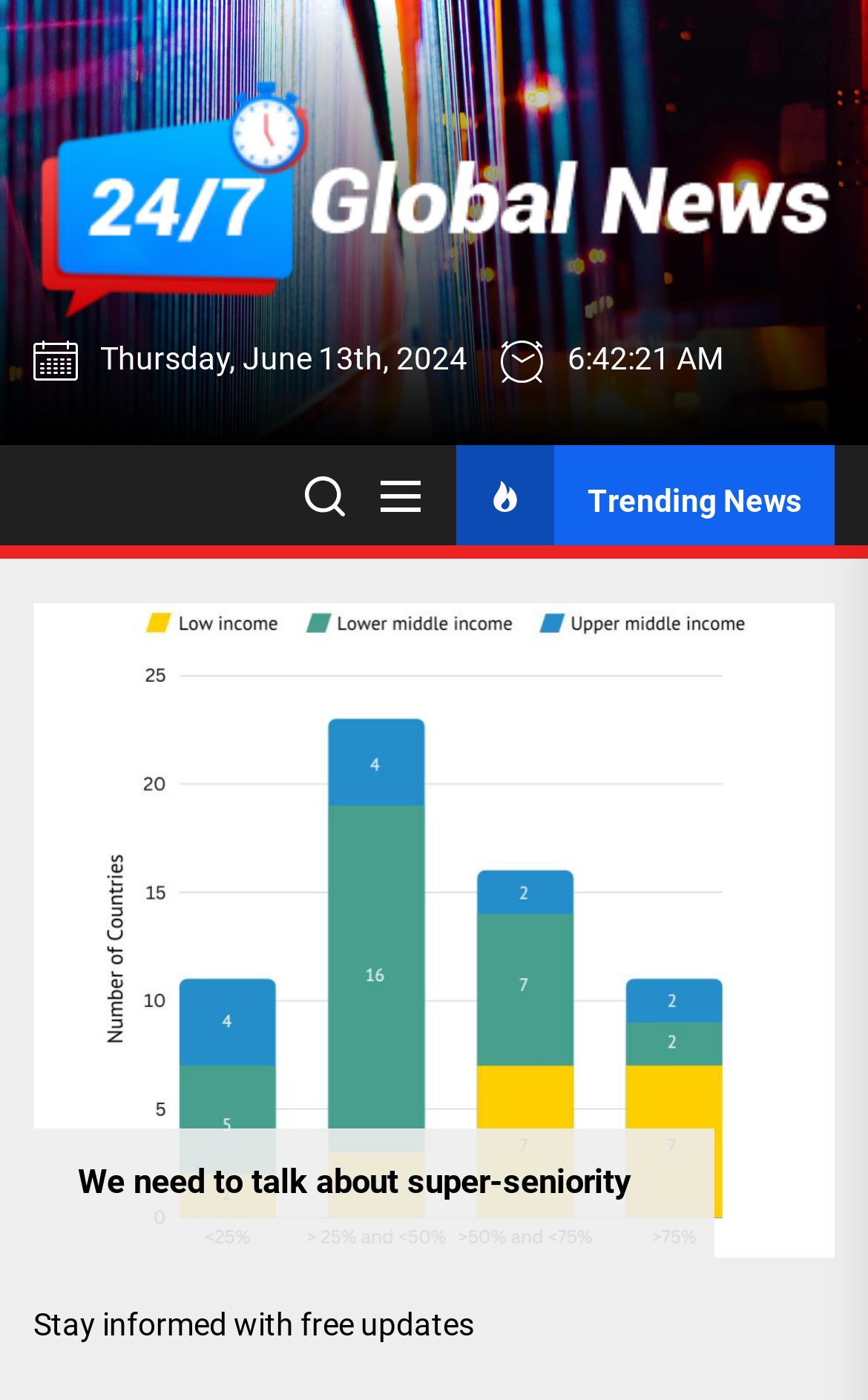Please provide a detailed answer to the question below based on the screenshot: 
What is the category of the trending news?

I looked at the button that says 'Trending News' and did not find any specific category mentioned. Therefore, I conclude that the category is not specified.